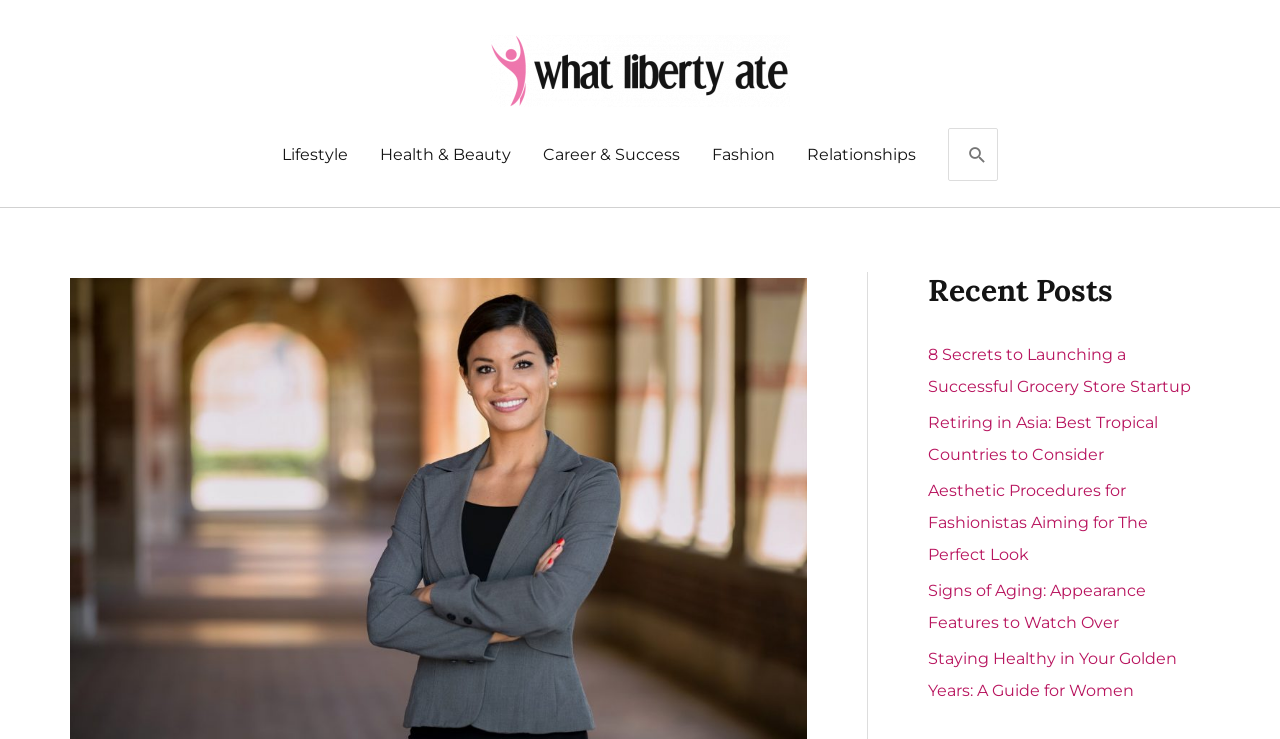Please predict the bounding box coordinates of the element's region where a click is necessary to complete the following instruction: "Read the recent post about Aesthetic Procedures for Fashionistas". The coordinates should be represented by four float numbers between 0 and 1, i.e., [left, top, right, bottom].

[0.725, 0.651, 0.897, 0.763]